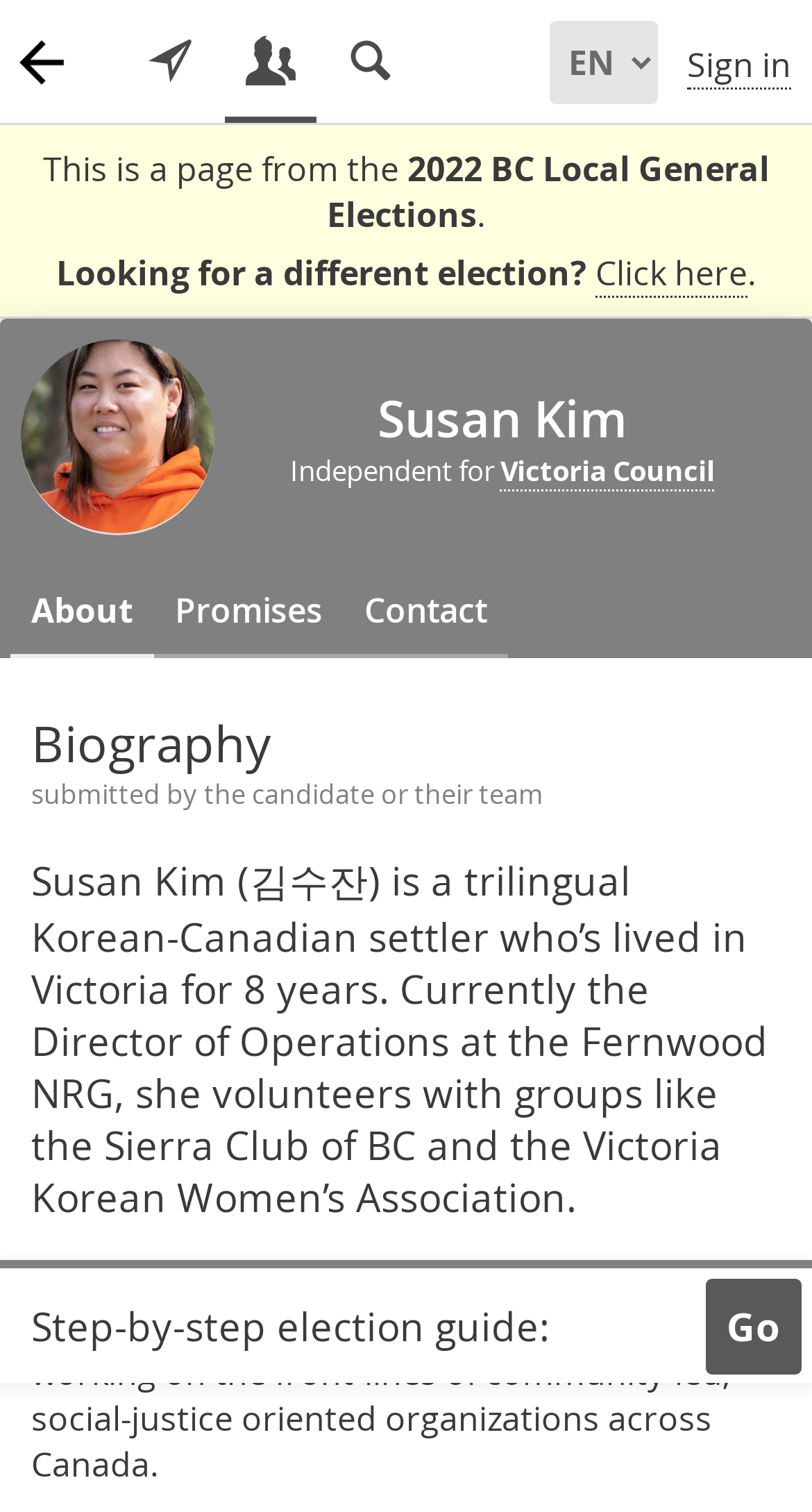What is the name of the candidate?
Based on the image, answer the question with as much detail as possible.

I inferred this answer by looking at the heading 'Susan Kim' which is a prominent element on the webpage, indicating that it is the name of the candidate.